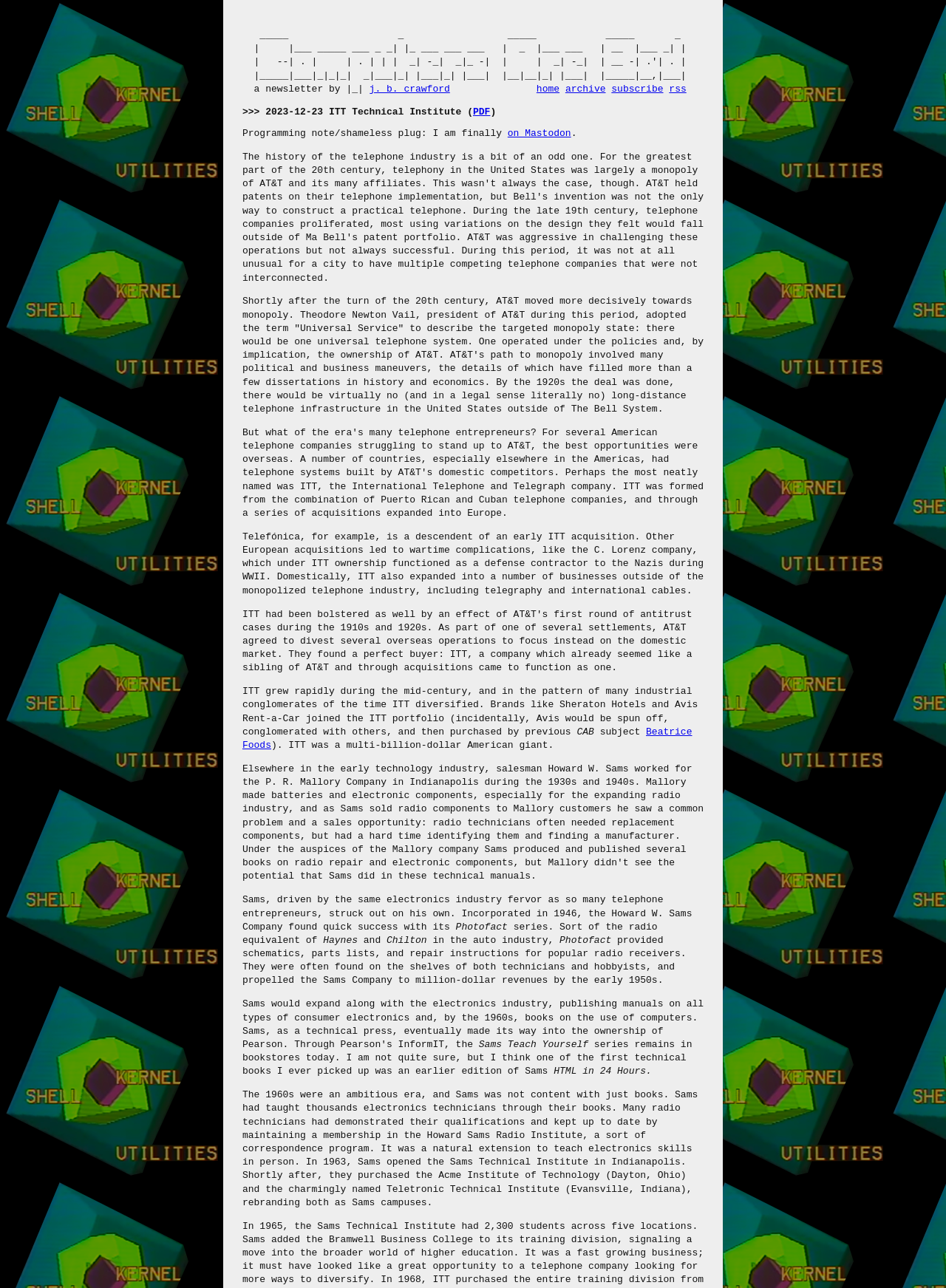Given the webpage screenshot and the description, determine the bounding box coordinates (top-left x, top-left y, bottom-right x, bottom-right y) that define the location of the UI element matching this description: subscribe

[0.647, 0.065, 0.702, 0.073]